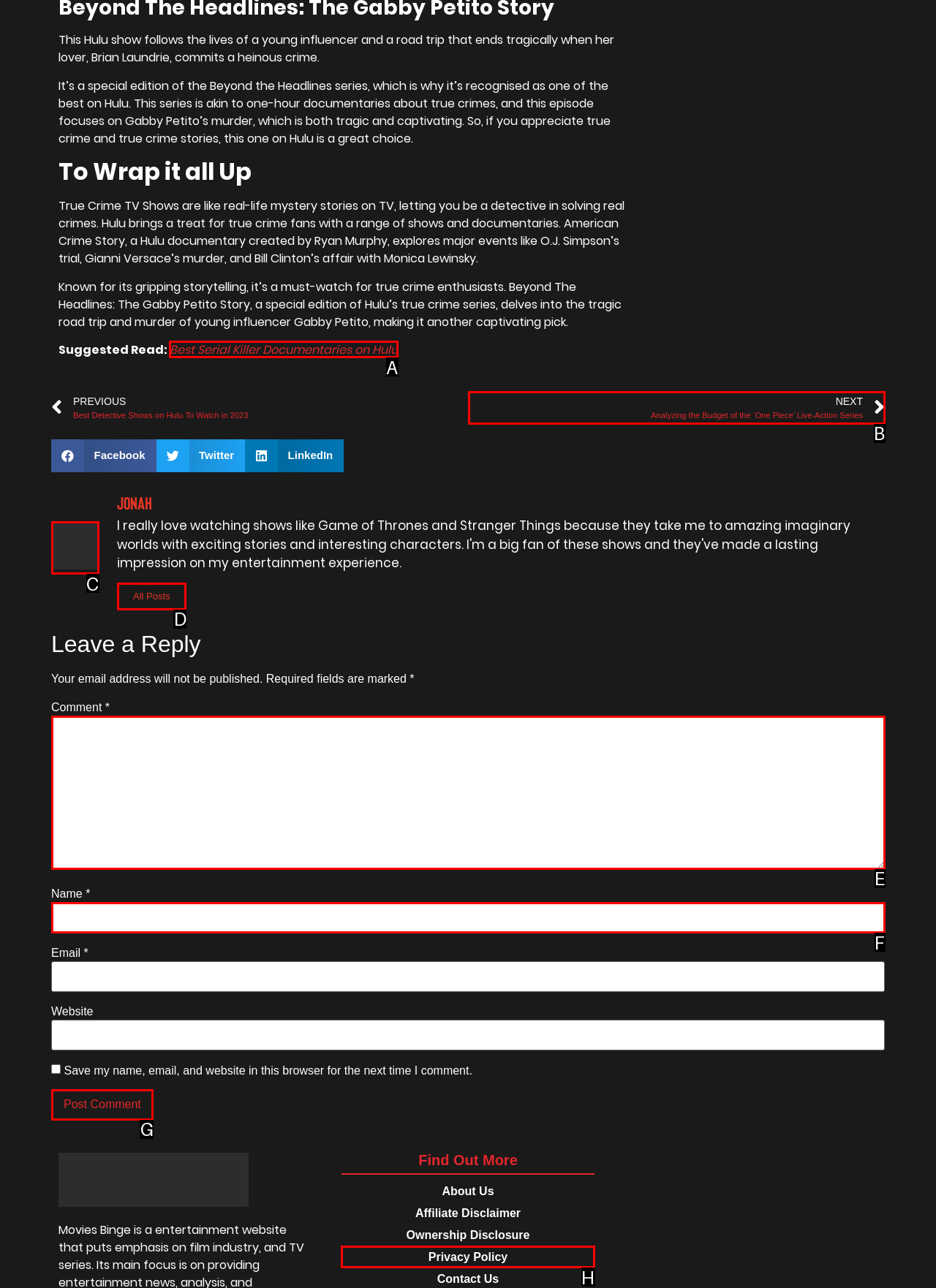Tell me which letter corresponds to the UI element that should be clicked to fulfill this instruction: Click on the link to Best Serial Killer Documentaries on Hulu
Answer using the letter of the chosen option directly.

A